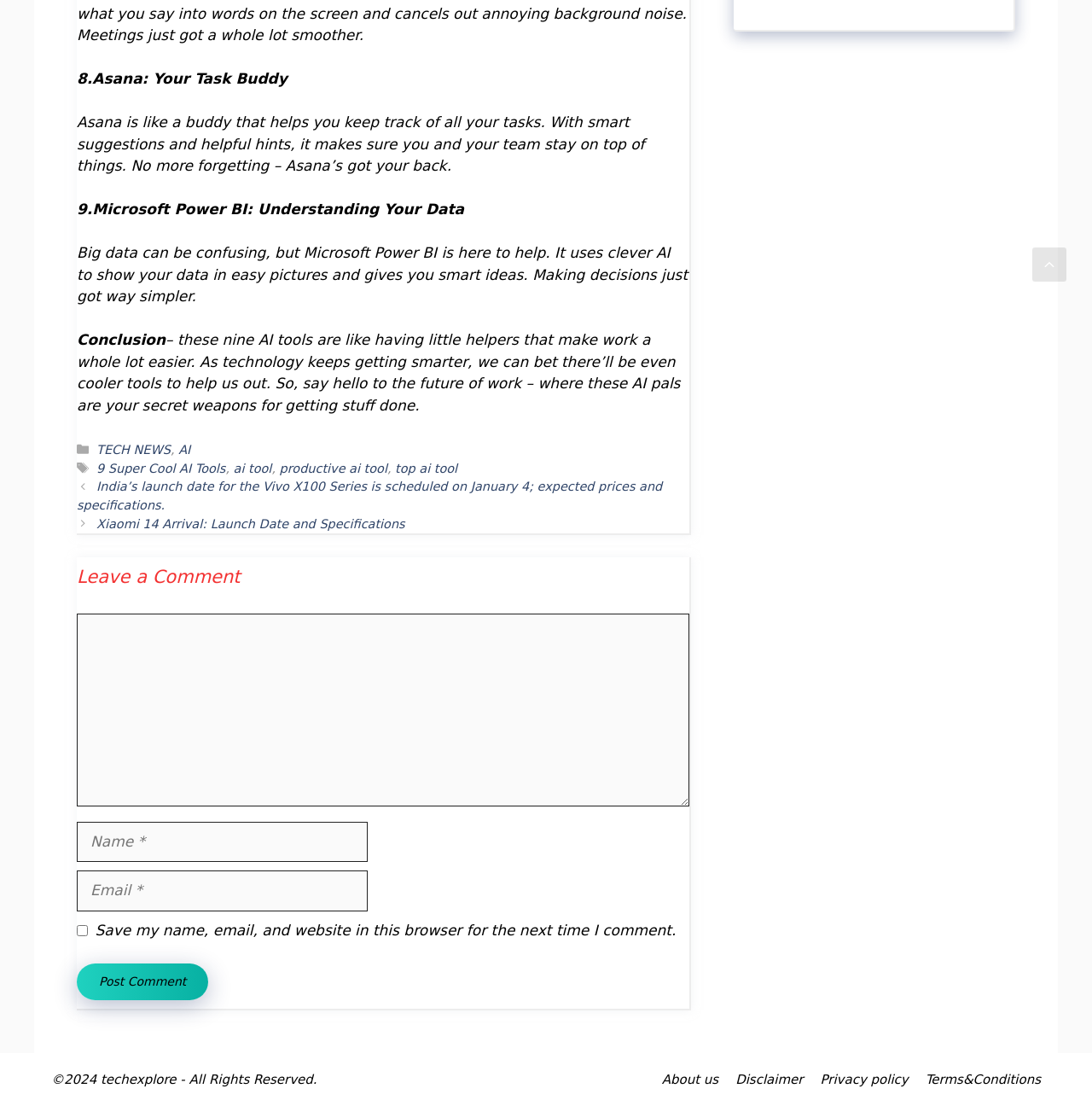Predict the bounding box of the UI element based on the description: "productive ai tool". The coordinates should be four float numbers between 0 and 1, formatted as [left, top, right, bottom].

[0.256, 0.417, 0.355, 0.43]